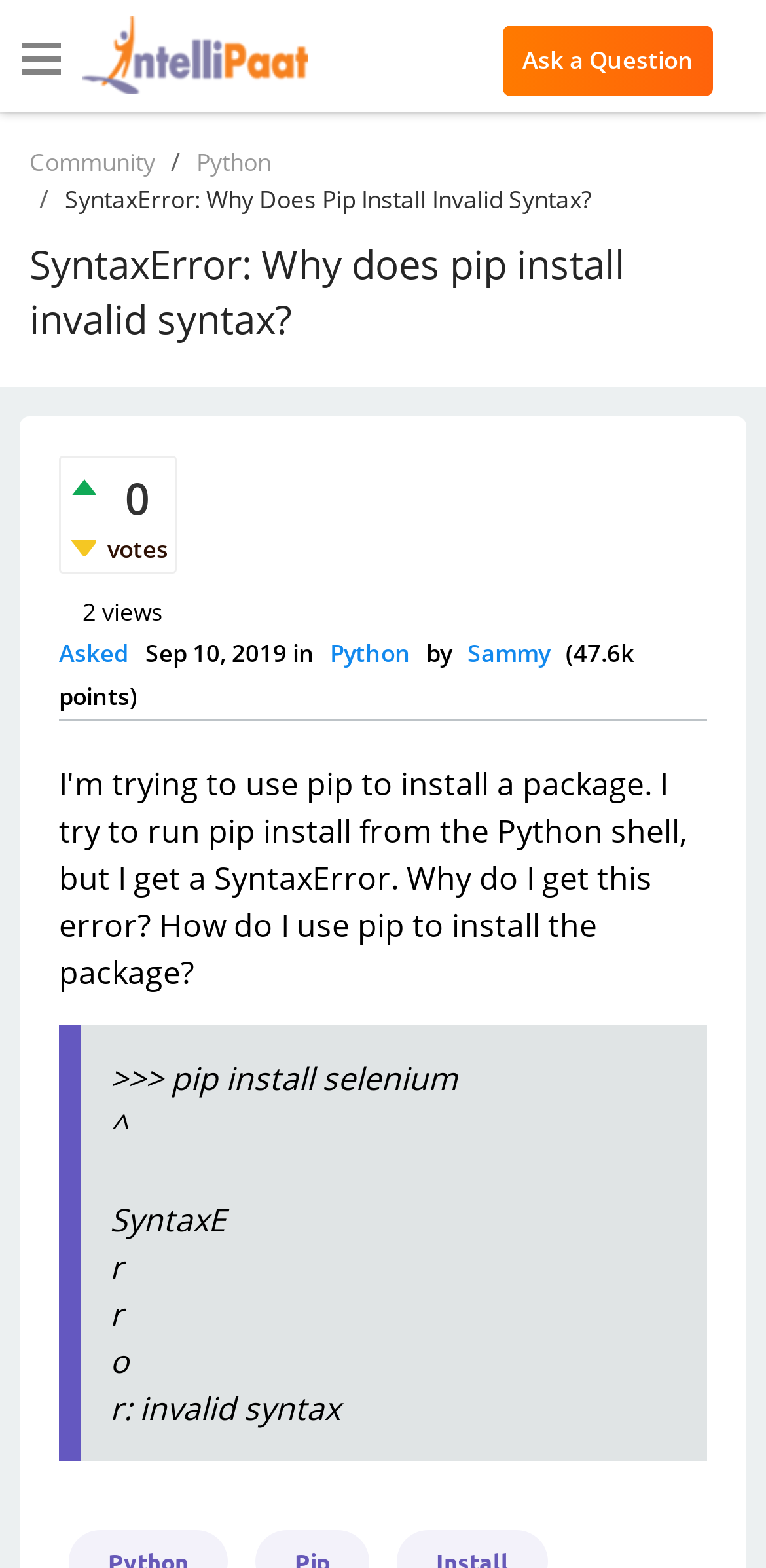Generate the text content of the main headline of the webpage.

SyntaxError: Why does pip install invalid syntax?